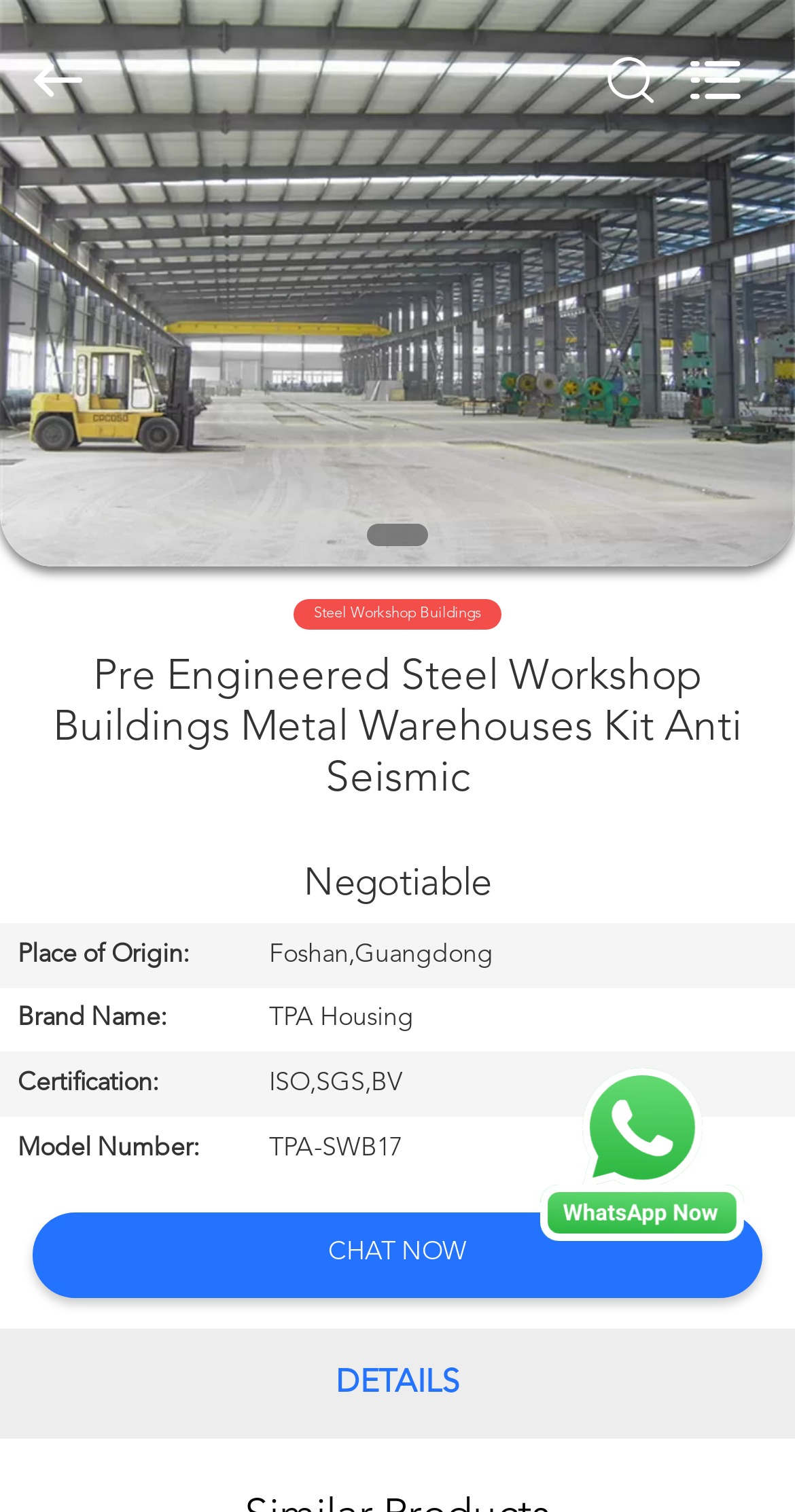Please reply with a single word or brief phrase to the question: 
Where is the place of origin of the product?

Foshan,Guangdong